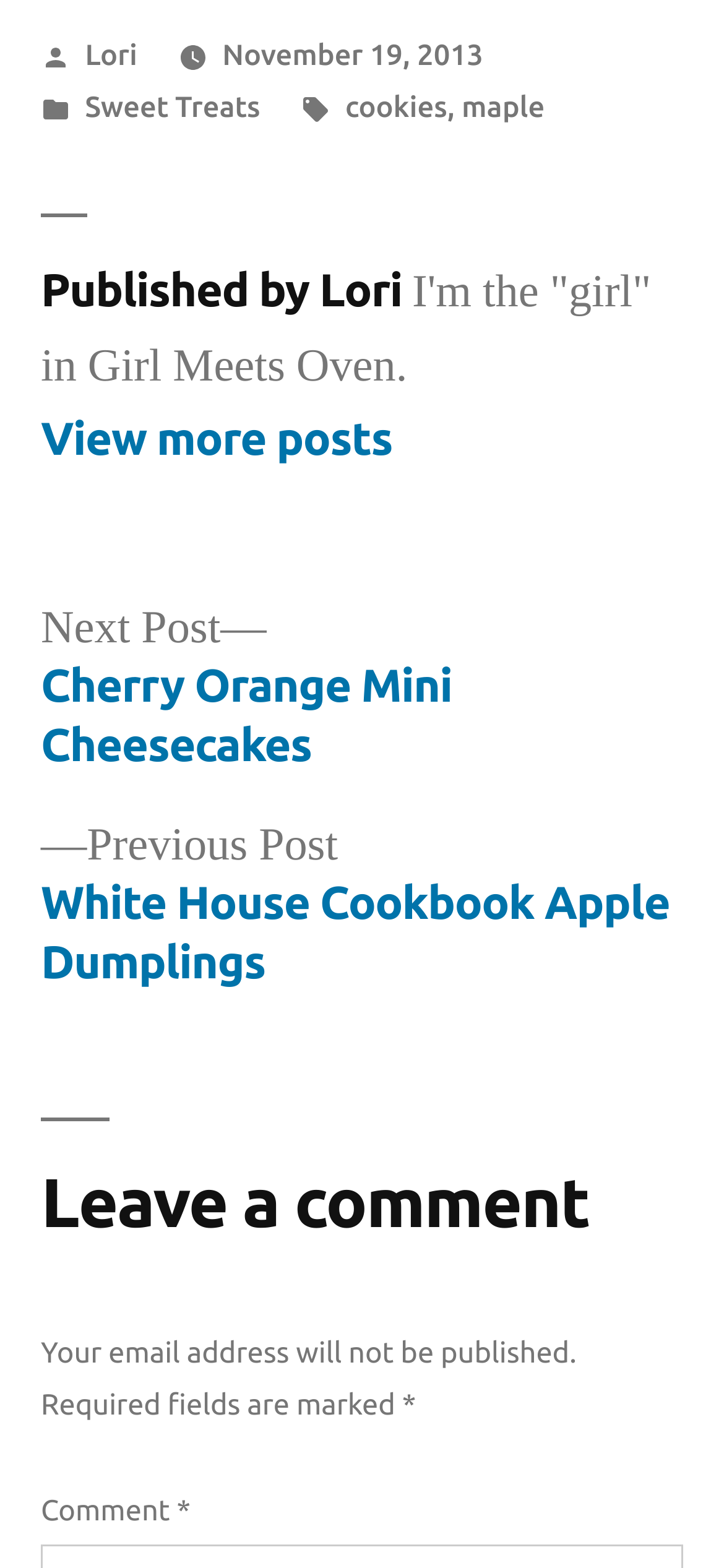How many tags are associated with the current post?
Based on the visual, give a brief answer using one word or a short phrase.

2